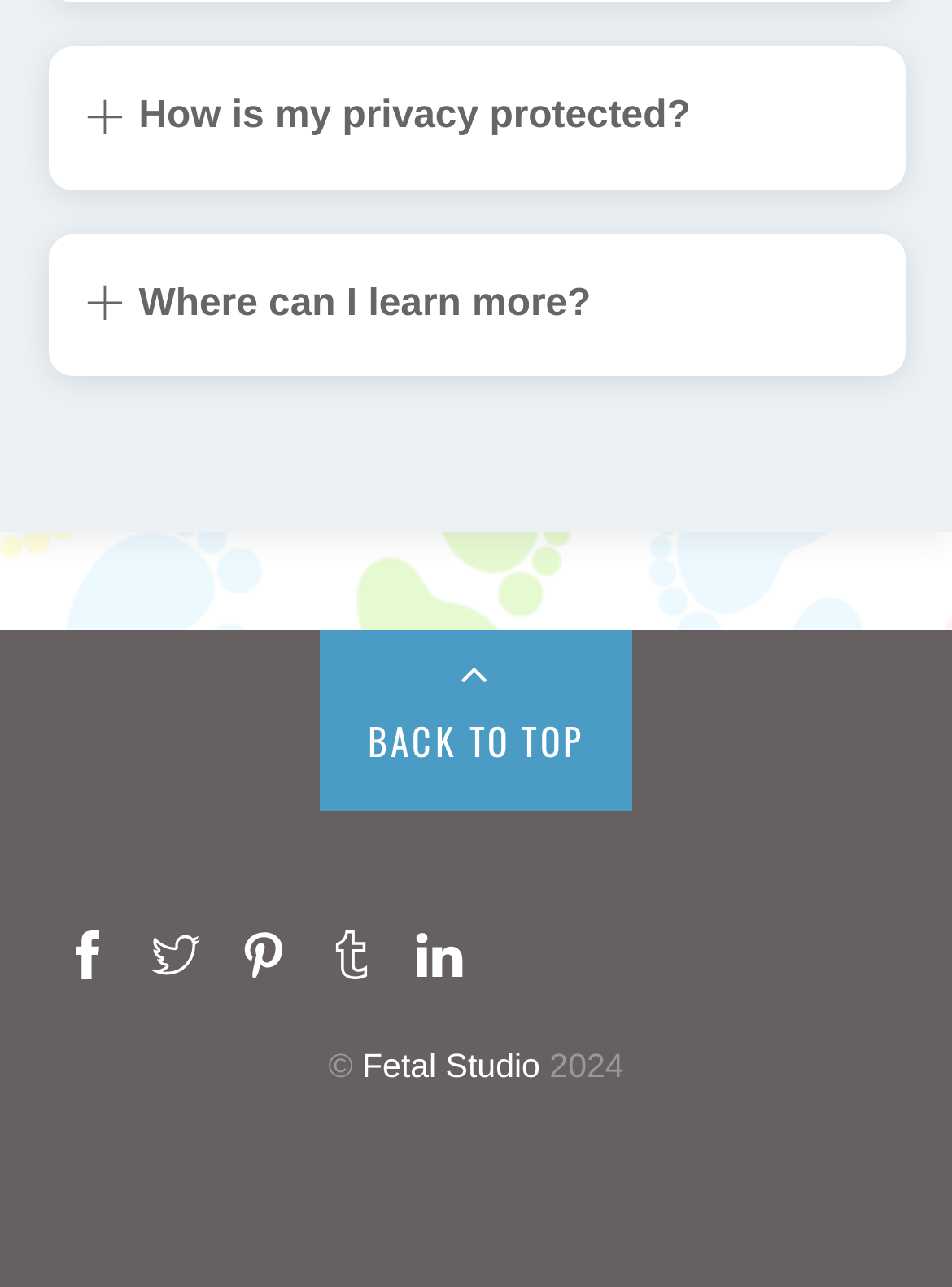Provide a brief response in the form of a single word or phrase:
What is the name of the studio mentioned at the bottom of the webpage?

Fetal Studio